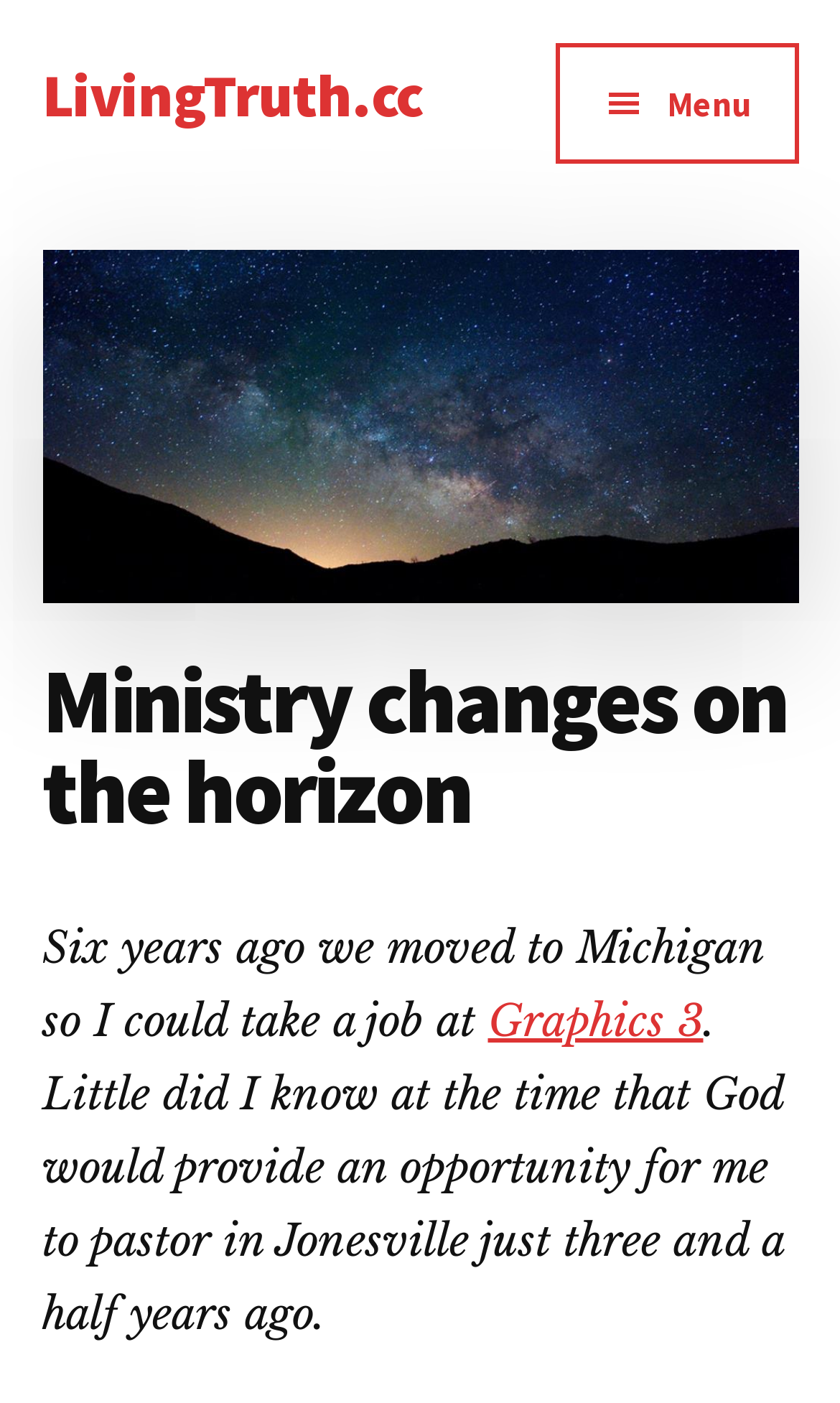What is the topic of the webpage?
Look at the image and respond with a one-word or short phrase answer.

Ministry changes